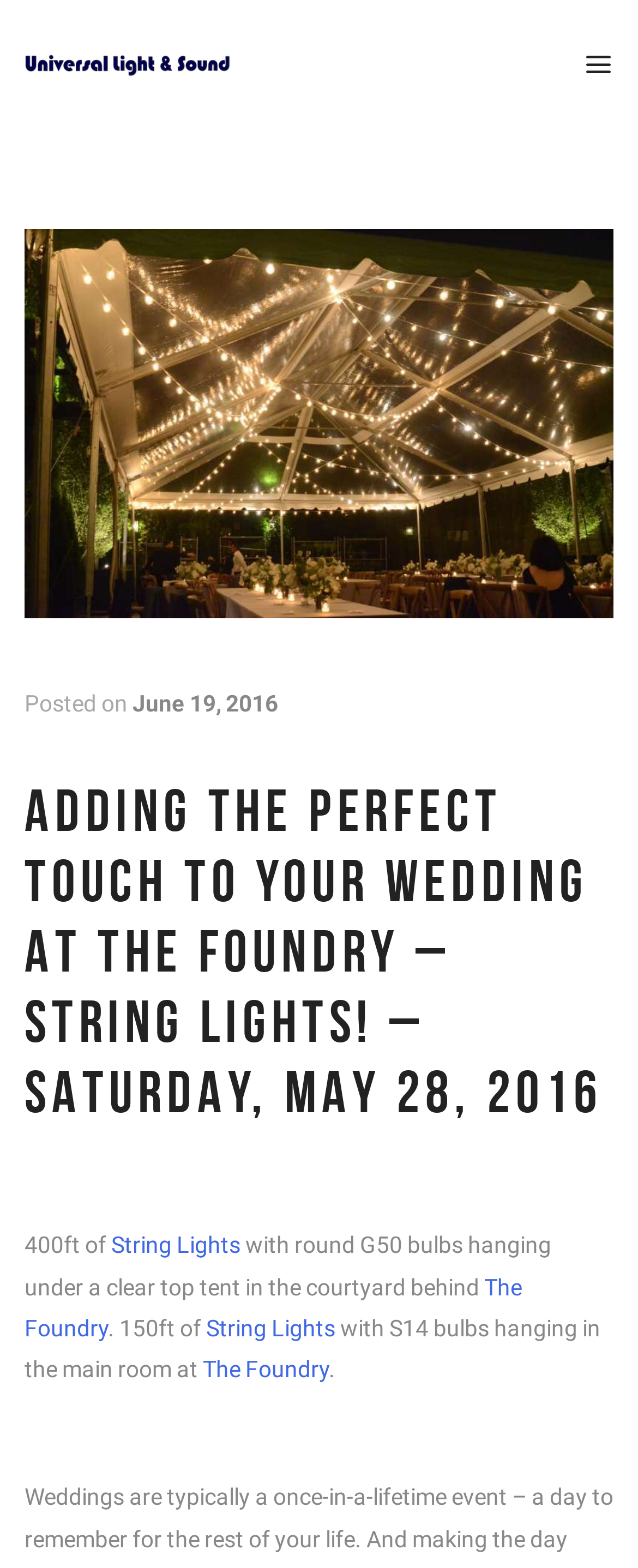Bounding box coordinates are specified in the format (top-left x, top-left y, bottom-right x, bottom-right y). All values are floating point numbers bounded between 0 and 1. Please provide the bounding box coordinate of the region this sentence describes: The Foundry

[0.318, 0.865, 0.515, 0.881]